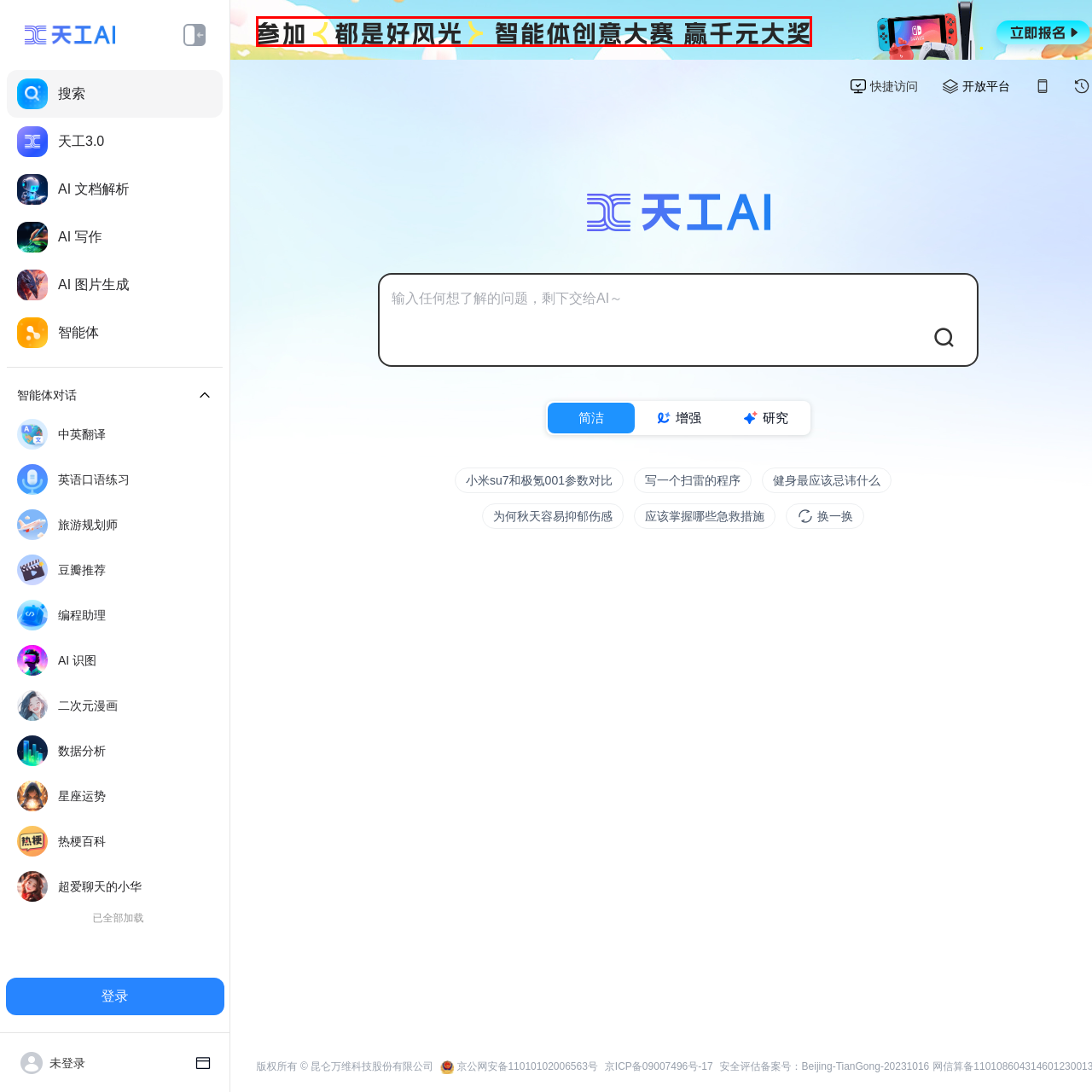Create a detailed description of the image enclosed by the red bounding box.

The image features a vibrant banner that promotes participation in an AI creativity competition. The text prominently displays the phrase "参与都是好风光" and "智能体创意大赛赢千元大奖," which translates to "Participation brings good fortune" and "AI Creativity Competition to win thousands in prizes." The design incorporates playful typography, with contrasting colors and eye-catching elements that emphasize the excitement and rewards associated with the event, making it an inviting call to action for prospective participants.